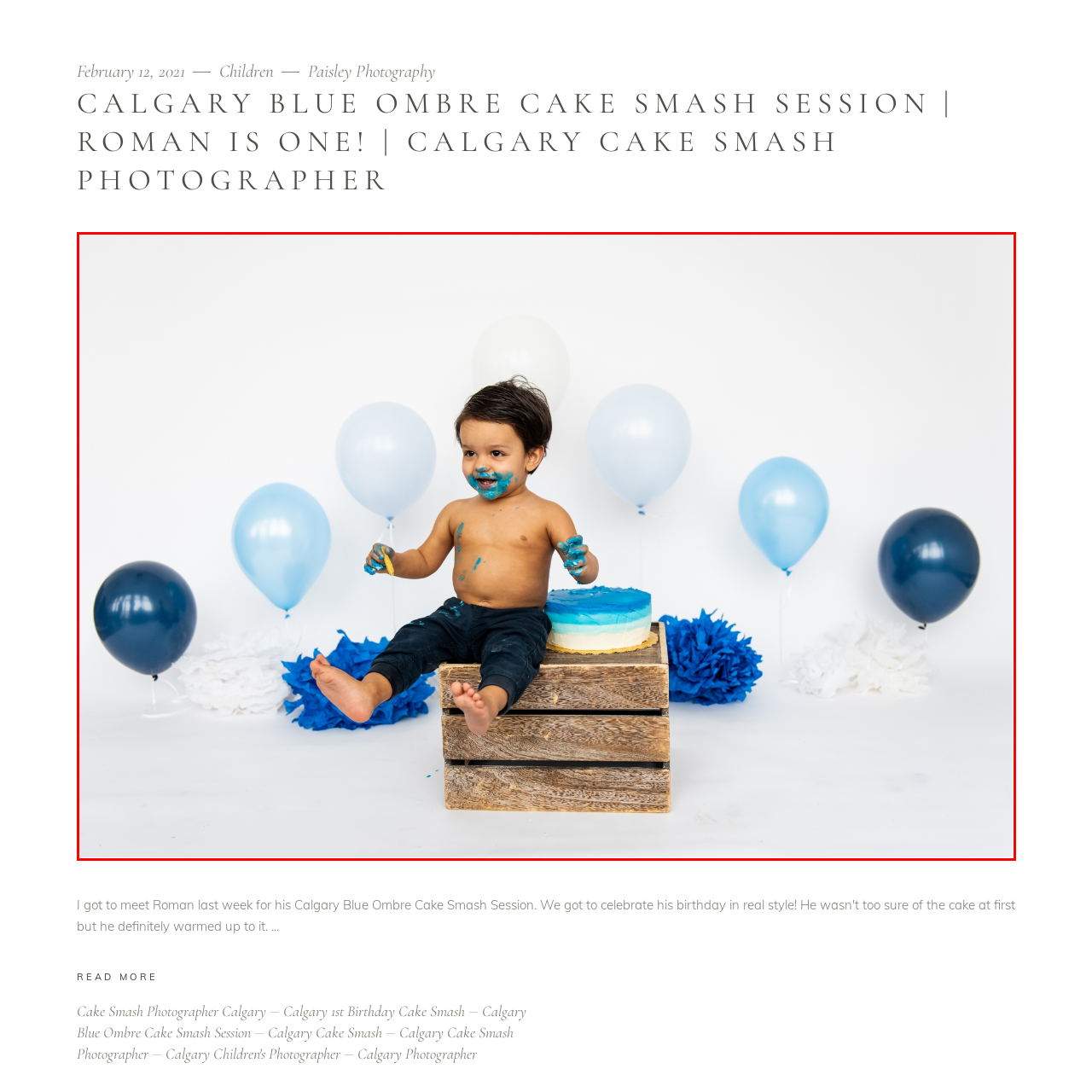What is the design of the cake?
Look at the image inside the red bounding box and craft a detailed answer using the visual details you can see.

The caption describes the cake as featuring an ombre blue design, which suggests a gradual transition of blue shades from light to dark or vice versa.